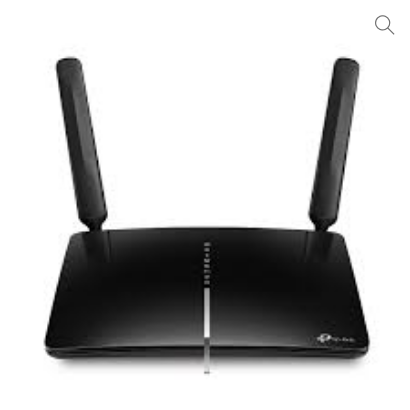Generate a comprehensive caption that describes the image.

The image showcases the TP-Link 4G+ Cat6 AC1200 Wireless Dual Band Gigabit Router (TL-ARCHER MR600). This sleek, black router features two external antennas designed to enhance signal strength and ensure stable connections across multiple devices. The minimalist design highlights a central vertical line that adds a modern aesthetic element. This model supports data speeds of up to 300 Mbps and is compatible with SIM cards in over 100 countries, allowing for easy plug-and-play functionality. Ideal for both home and office use, the router accommodates bandwidth-intensive activities such as gaming and streaming, making it an excellent choice for users seeking reliable internet connectivity.